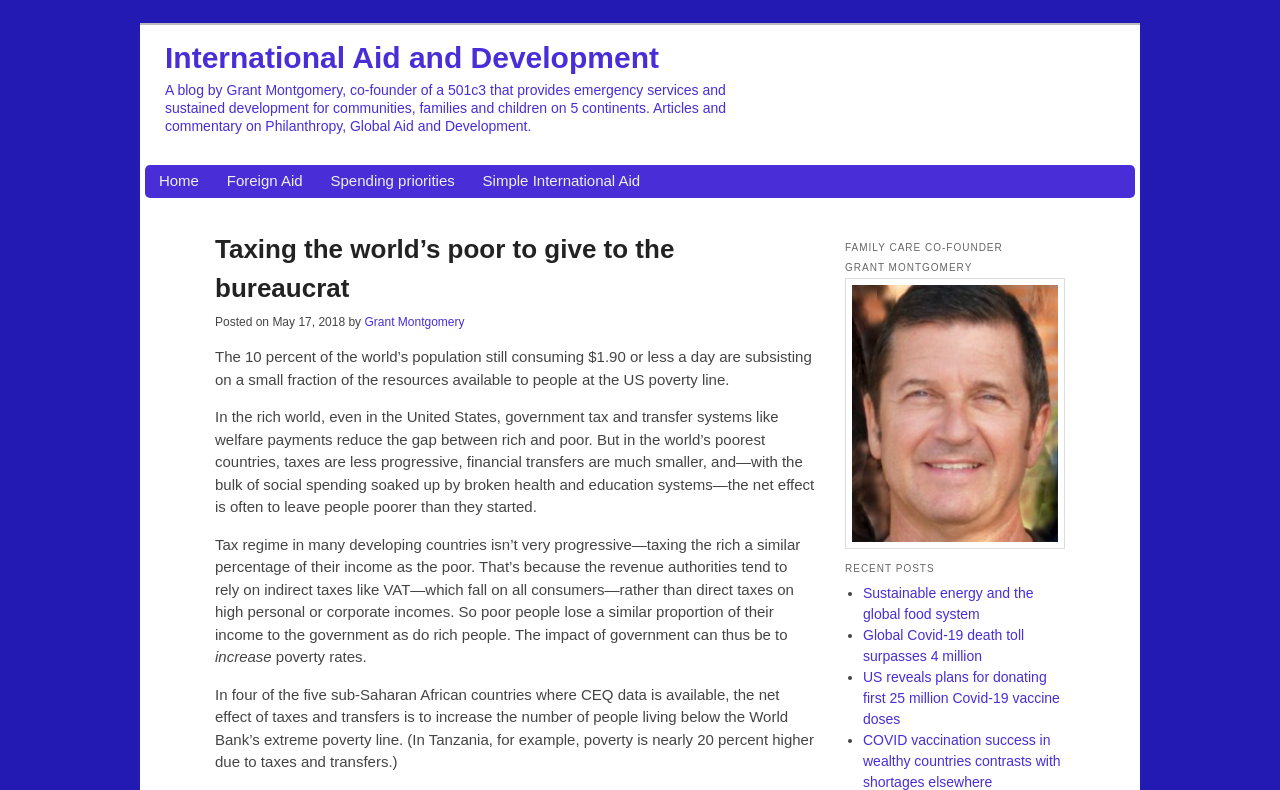Please find the bounding box coordinates of the element that must be clicked to perform the given instruction: "Check the recent post 'Sustainable energy and the global food system'". The coordinates should be four float numbers from 0 to 1, i.e., [left, top, right, bottom].

[0.674, 0.74, 0.807, 0.787]